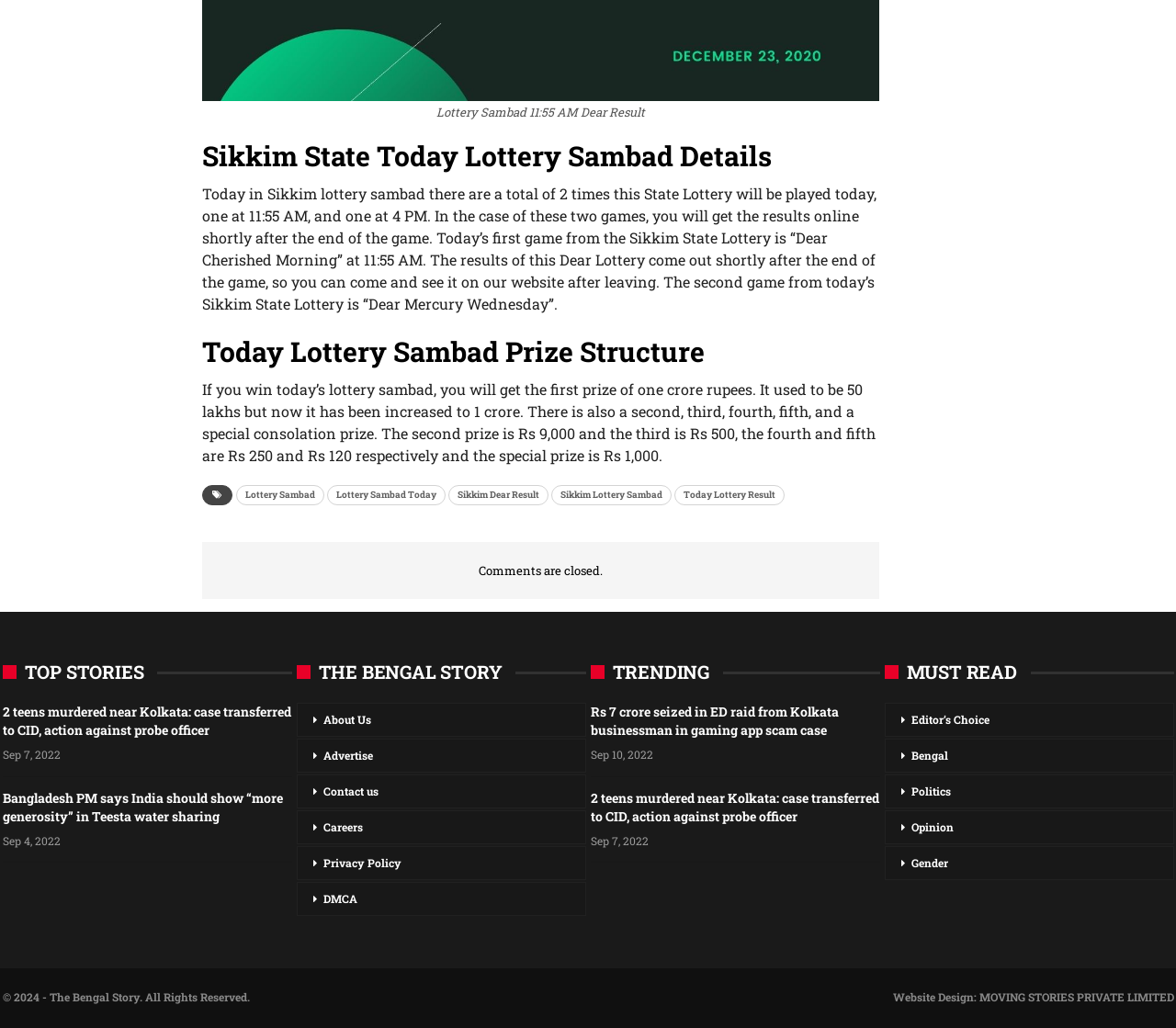What is the name of the first game from today's Sikkim State Lottery?
Answer the question with a detailed and thorough explanation.

The webpage mentions that the first game from today's Sikkim State Lottery is 'Dear Cherished Morning', which takes place at 11:55 AM.